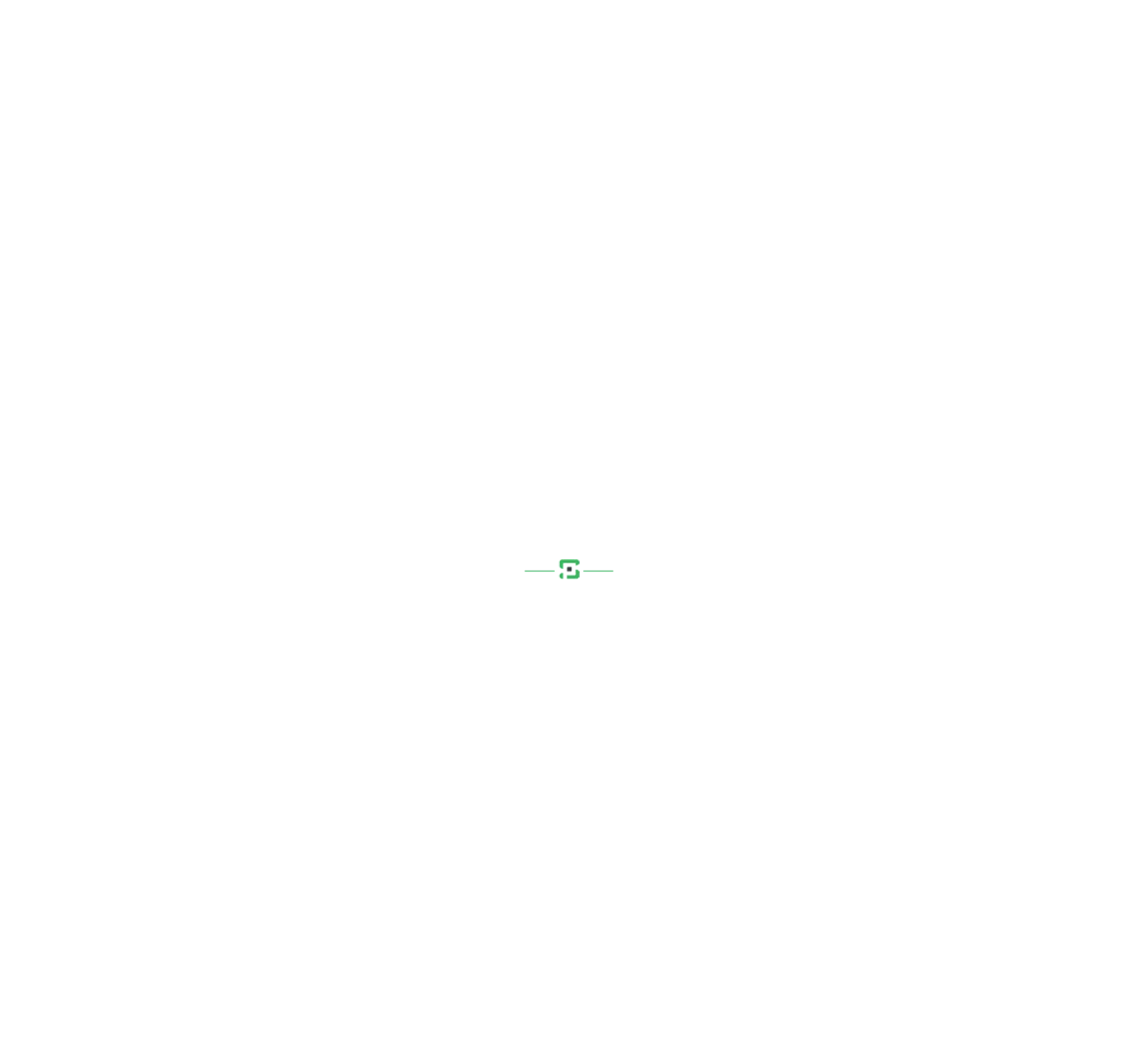Please provide the bounding box coordinates for the UI element as described: "title="Institute of Jamaica"". The coordinates must be four floats between 0 and 1, represented as [left, top, right, bottom].

None